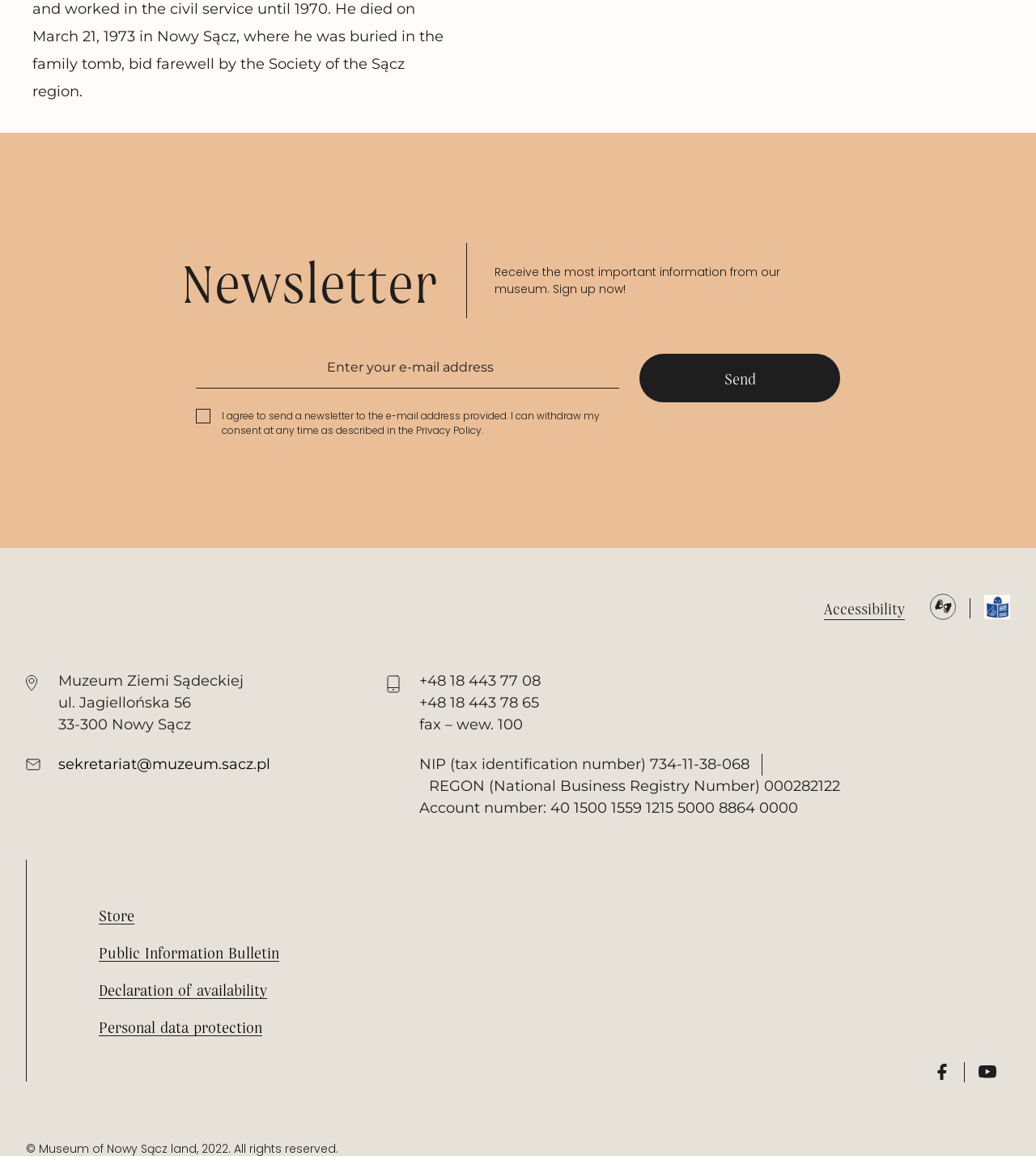Provide a brief response in the form of a single word or phrase:
What is the name of the museum?

Muzeum Ziemi Sądeckiej